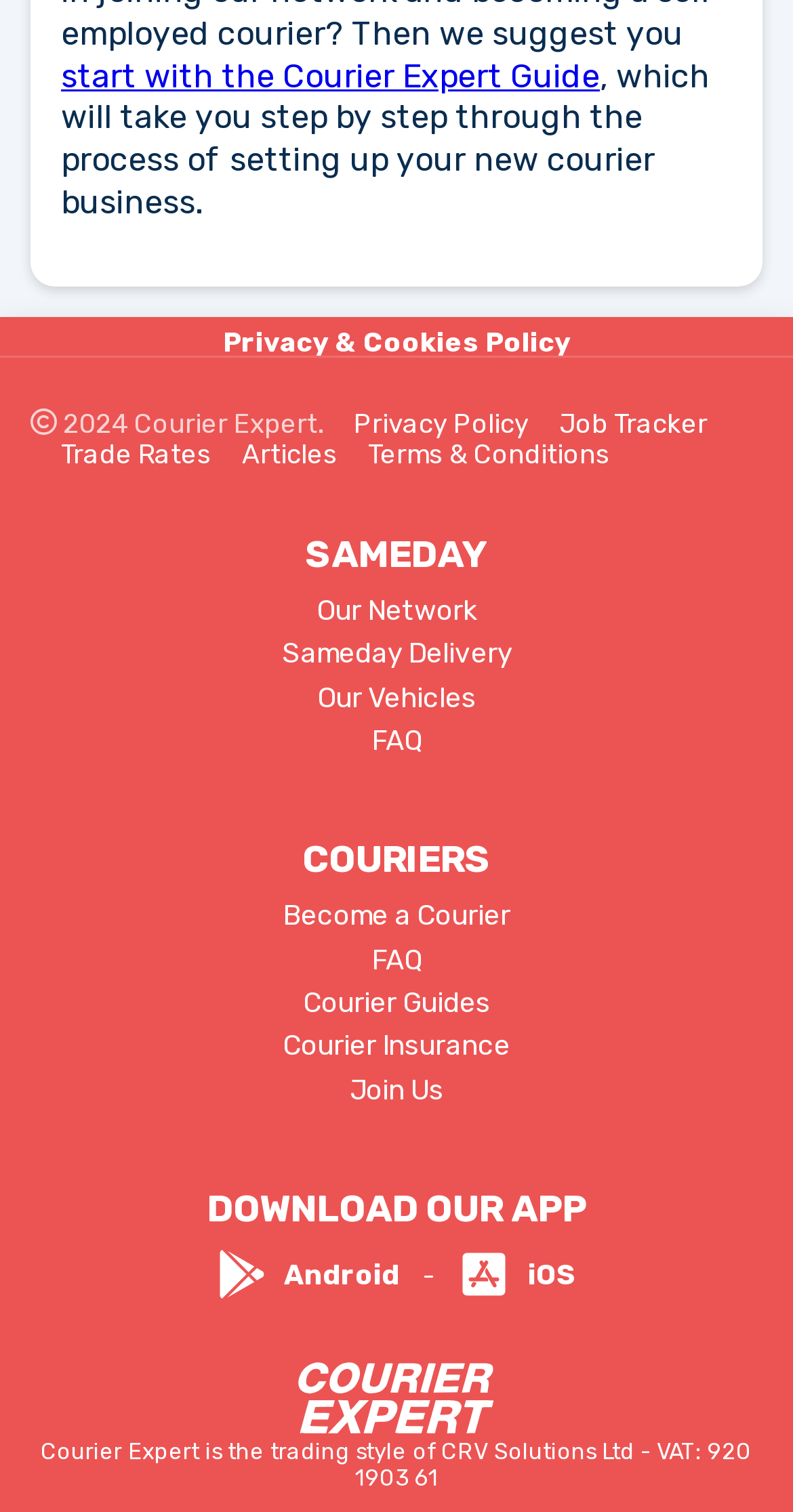Bounding box coordinates should be in the format (top-left x, top-left y, bottom-right x, bottom-right y) and all values should be floating point numbers between 0 and 1. Determine the bounding box coordinate for the UI element described as: Courier Guides

[0.382, 0.652, 0.618, 0.673]